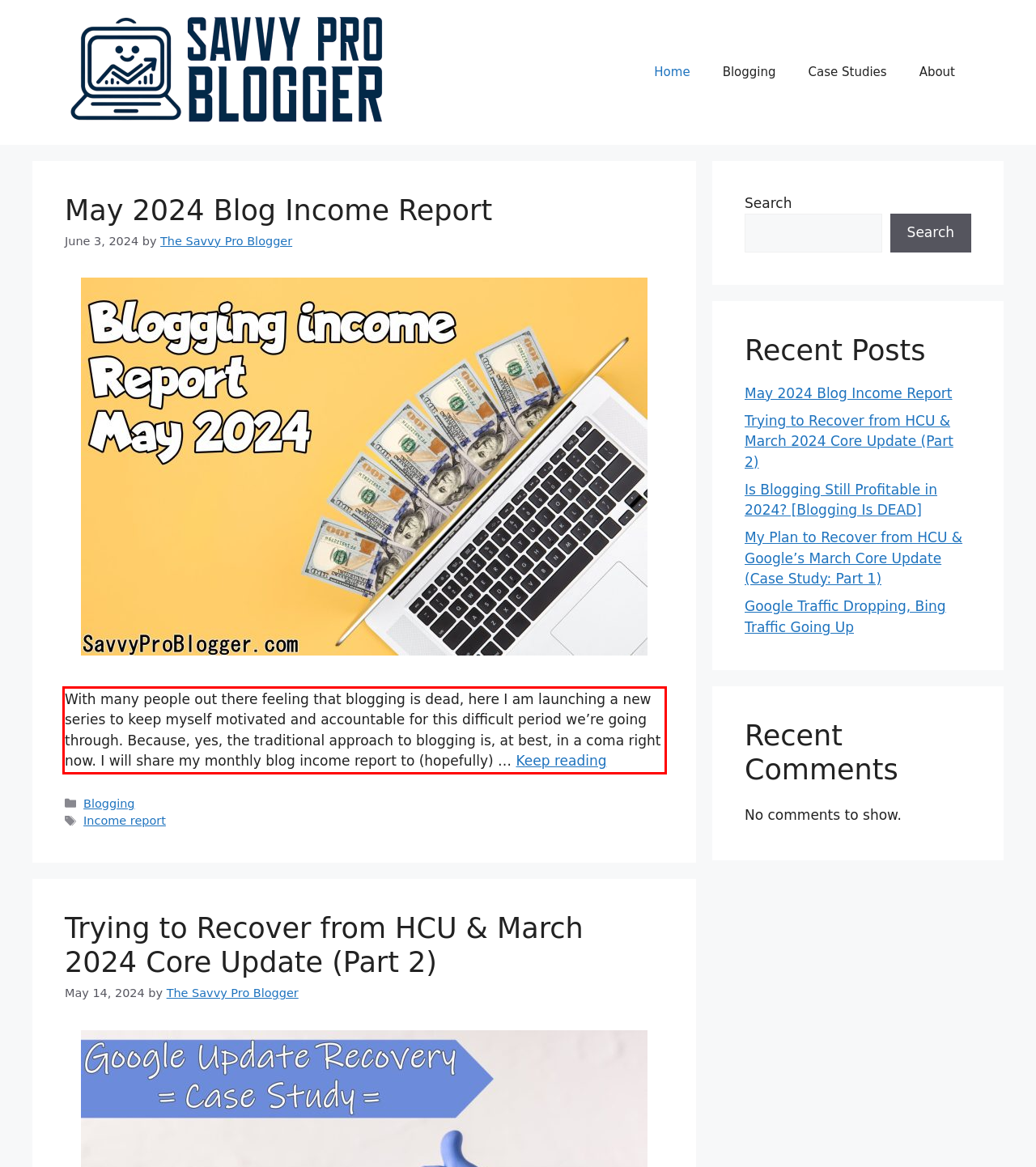From the given screenshot of a webpage, identify the red bounding box and extract the text content within it.

With many people out there feeling that blogging is dead, here I am launching a new series to keep myself motivated and accountable for this difficult period we’re going through. Because, yes, the traditional approach to blogging is, at best, in a coma right now. I will share my monthly blog income report to (hopefully) … Keep reading